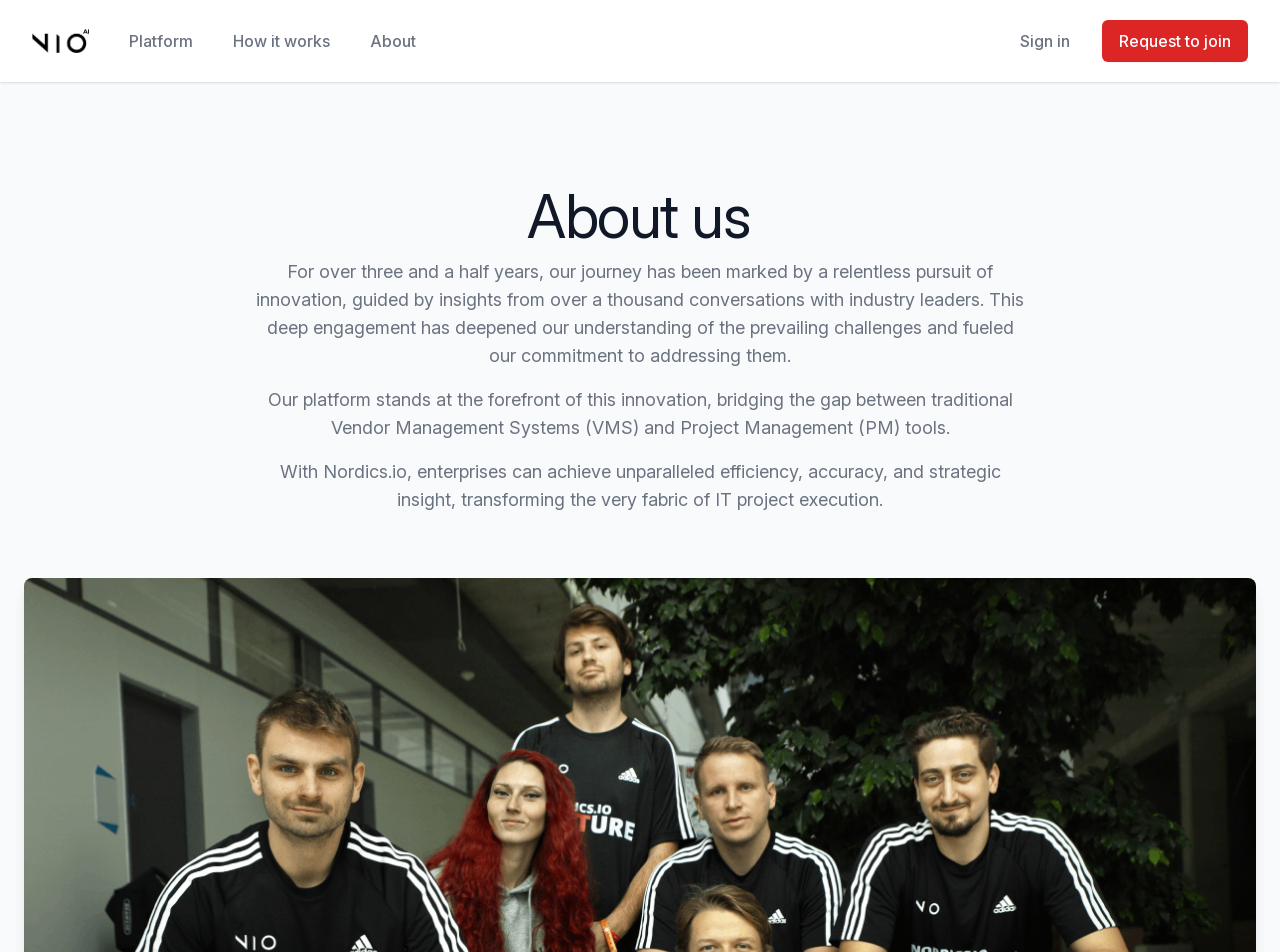How long has the company been in operation?
Look at the image and respond with a single word or a short phrase.

Over three and a half years